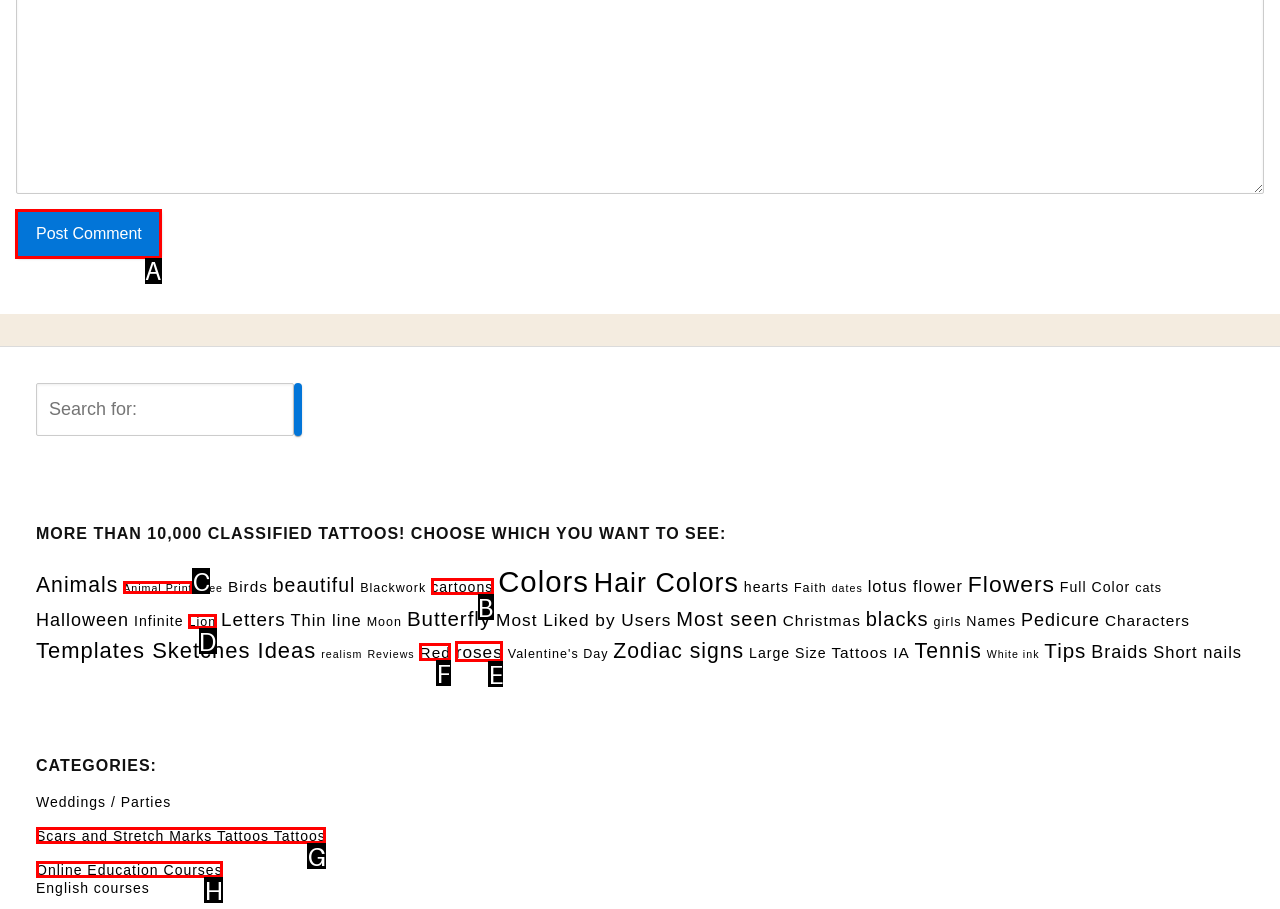Choose the correct UI element to click for this task: Post a comment Answer using the letter from the given choices.

A